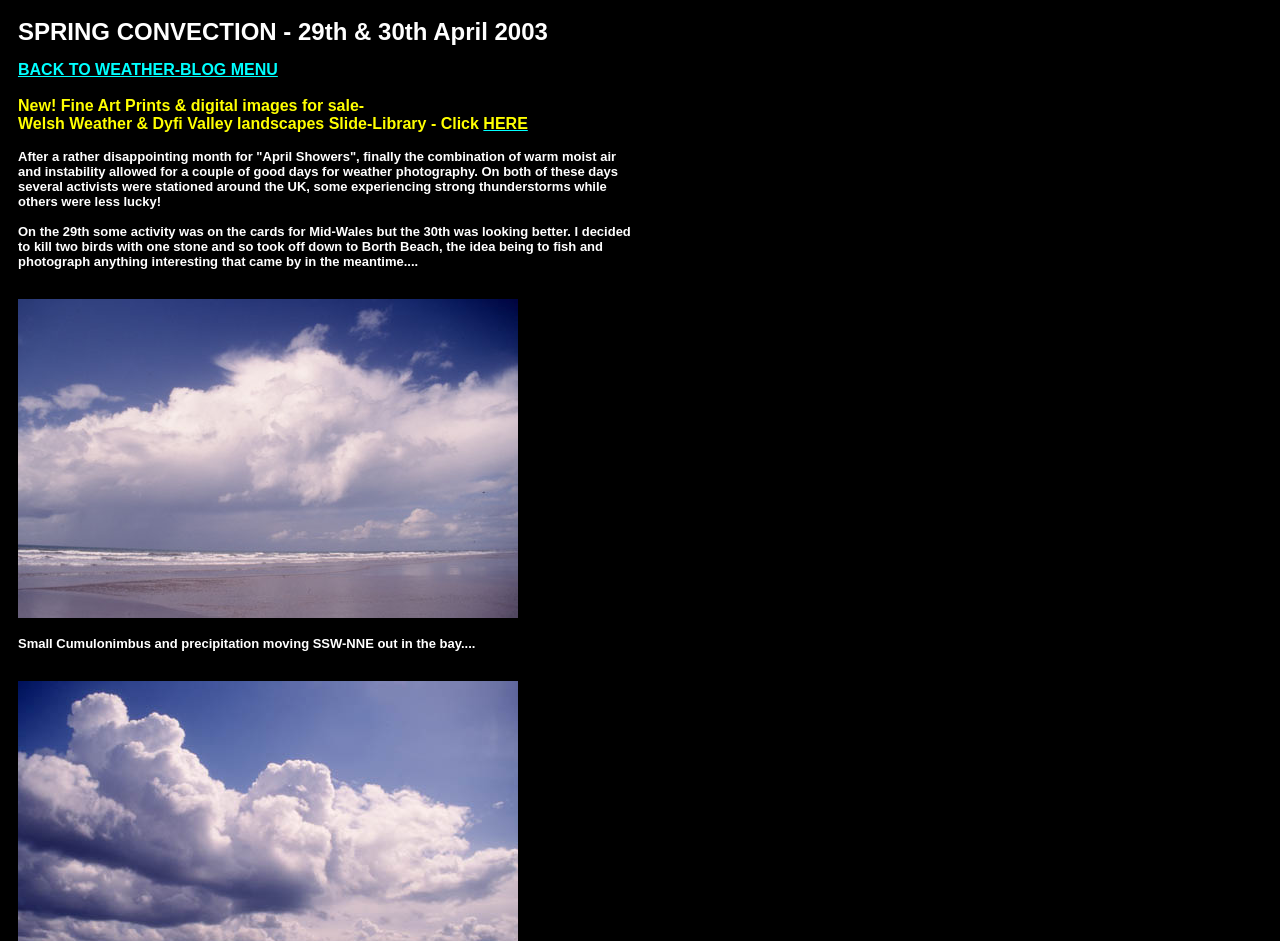Provide a brief response to the question below using one word or phrase:
What is the location mentioned for weather activity?

Mid-Wales